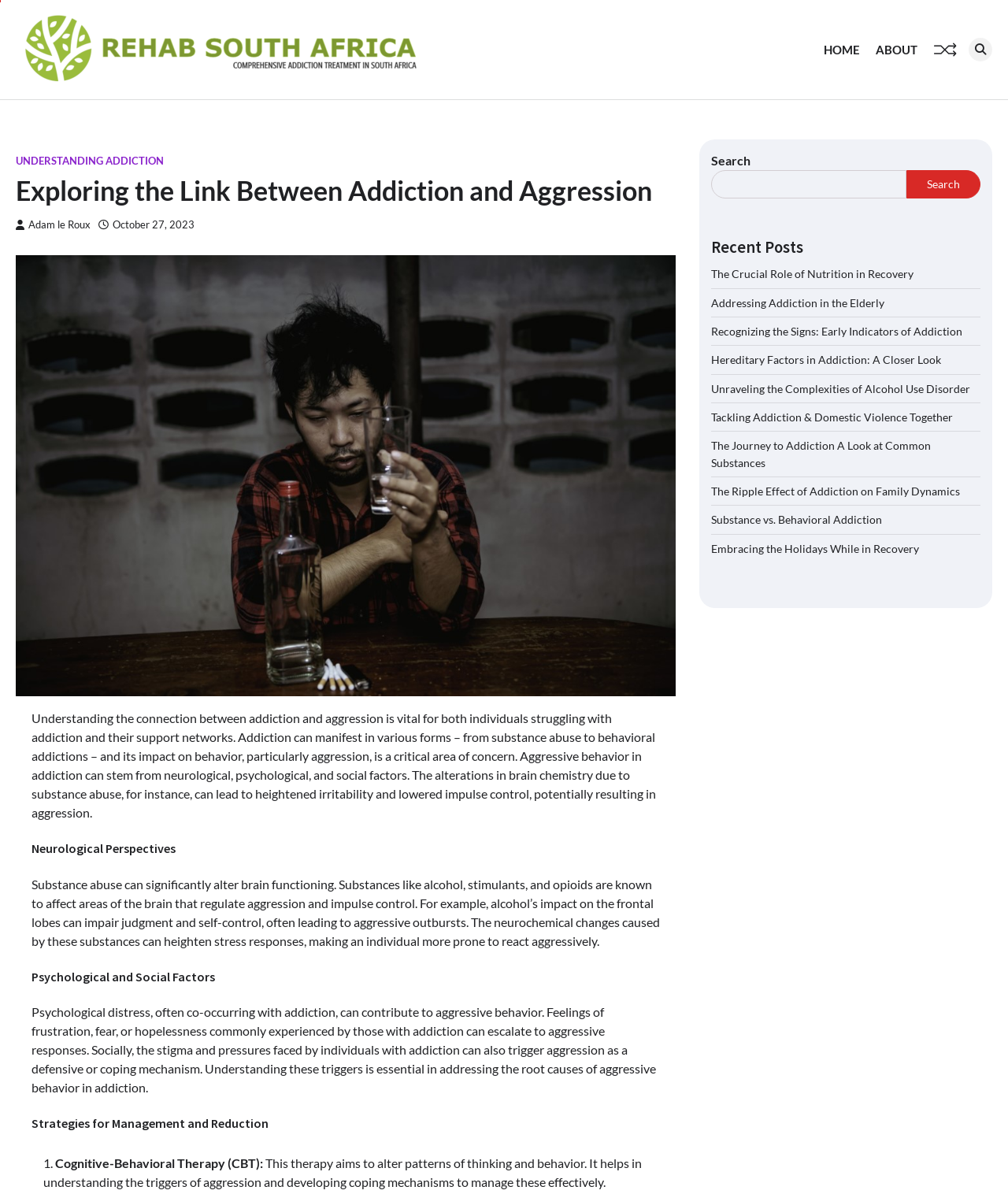What is the connection between addiction and aggression?
Can you give a detailed and elaborate answer to the question?

The webpage explains that understanding the connection between addiction and aggression is vital for both individuals struggling with addiction and their support networks. This connection is critical because addiction can manifest in various forms and its impact on behavior, particularly aggression, is a crucial area of concern.